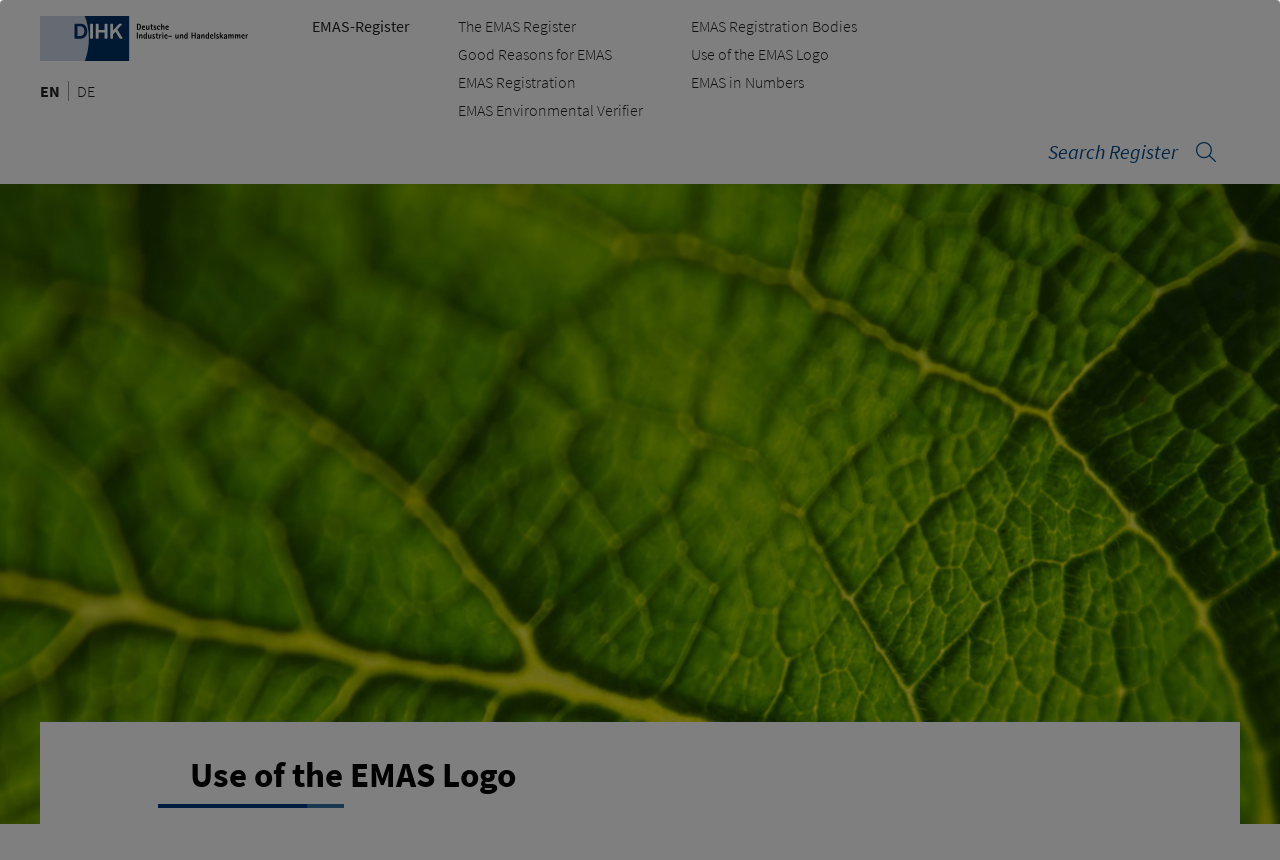Could you find the bounding box coordinates of the clickable area to complete this instruction: "Click the DIHK Logo"?

[0.031, 0.019, 0.194, 0.075]